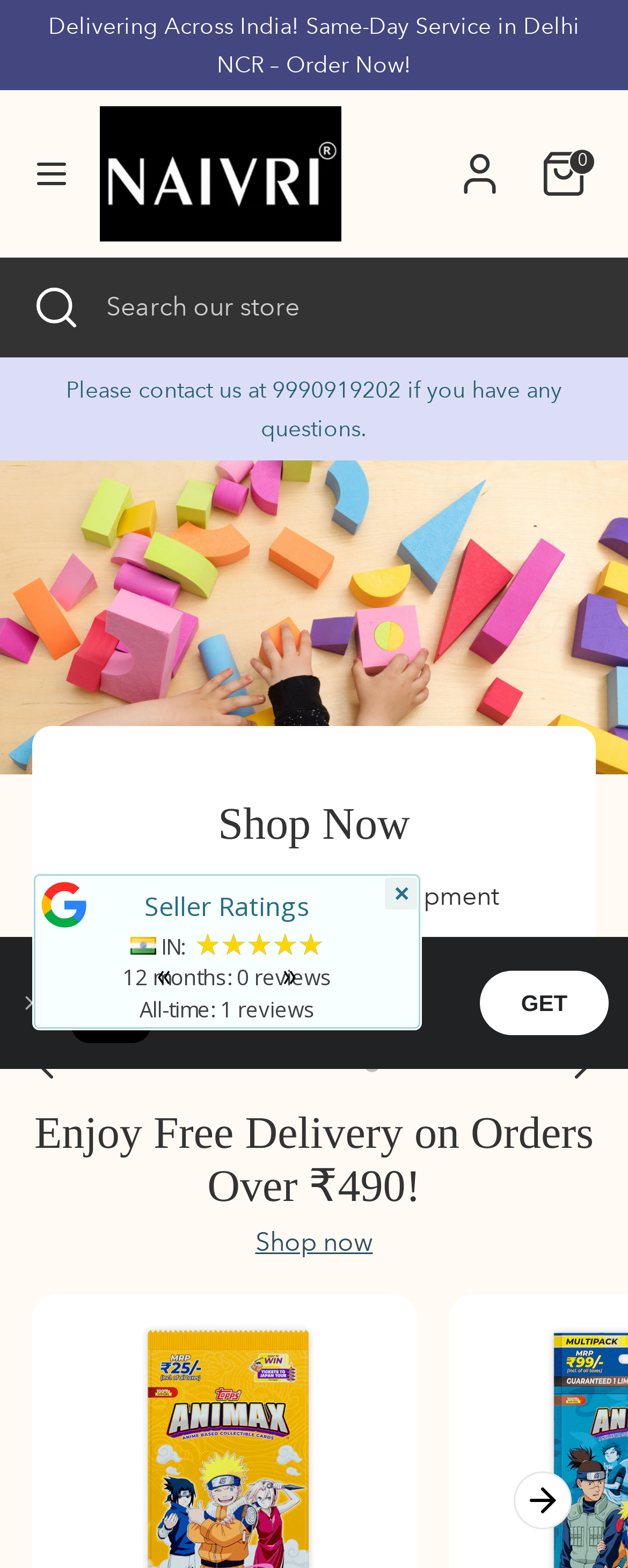Provide a brief response to the question below using a single word or phrase: 
What is the text on the top-left of the webpage?

Delivering Across India!